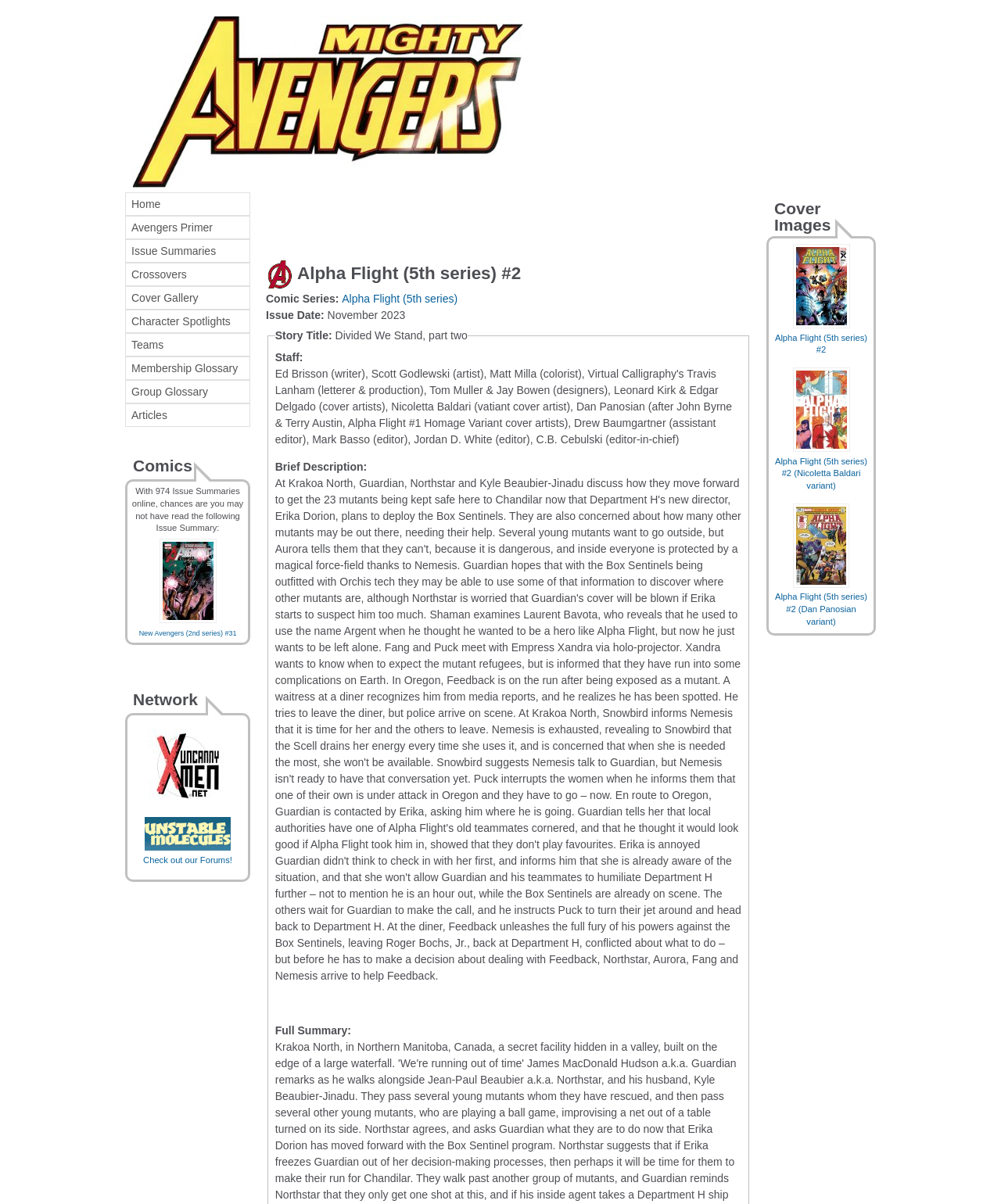Provide a short, one-word or phrase answer to the question below:
What is the name of the comic series?

Alpha Flight (5th series)